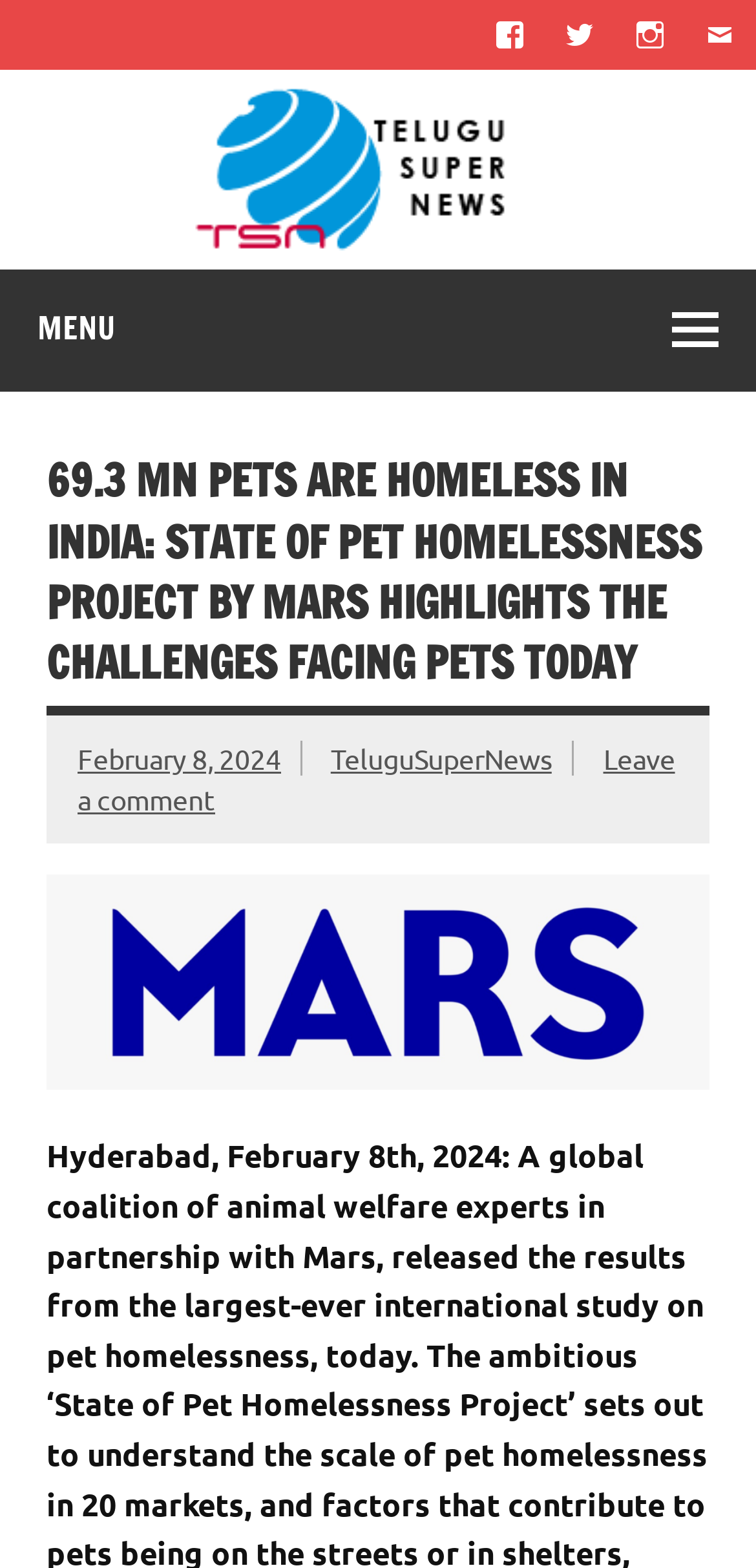Based on the image, provide a detailed response to the question:
What is the purpose of the button with the icon?

I found the purpose of the button by looking at the button element with the text ' MENU' which is located at the top left corner of the webpage. The icon '' is likely a menu icon, and the text 'MENU' confirms that the button is used to open a menu.